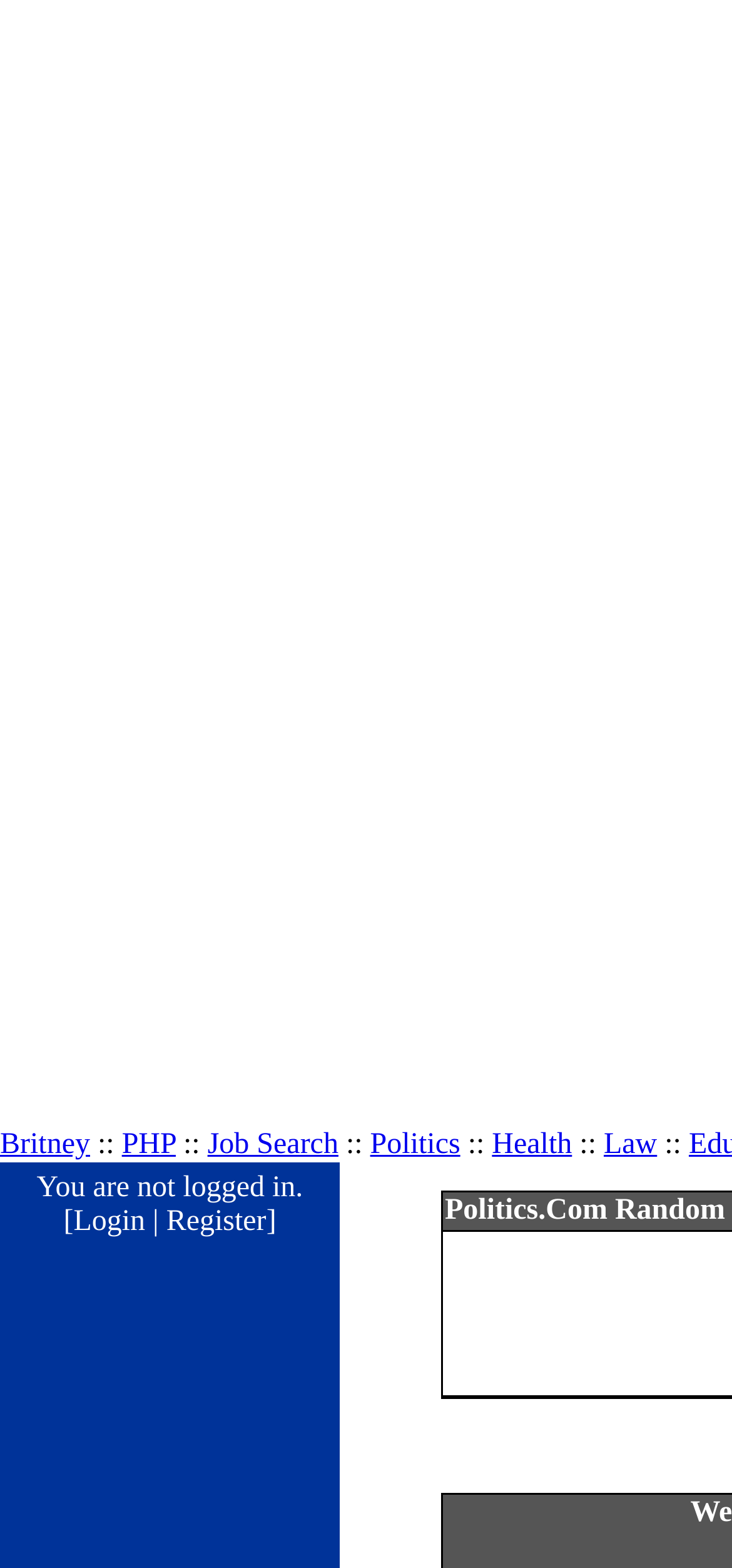How many categories are listed?
Look at the image and answer the question with a single word or phrase.

5